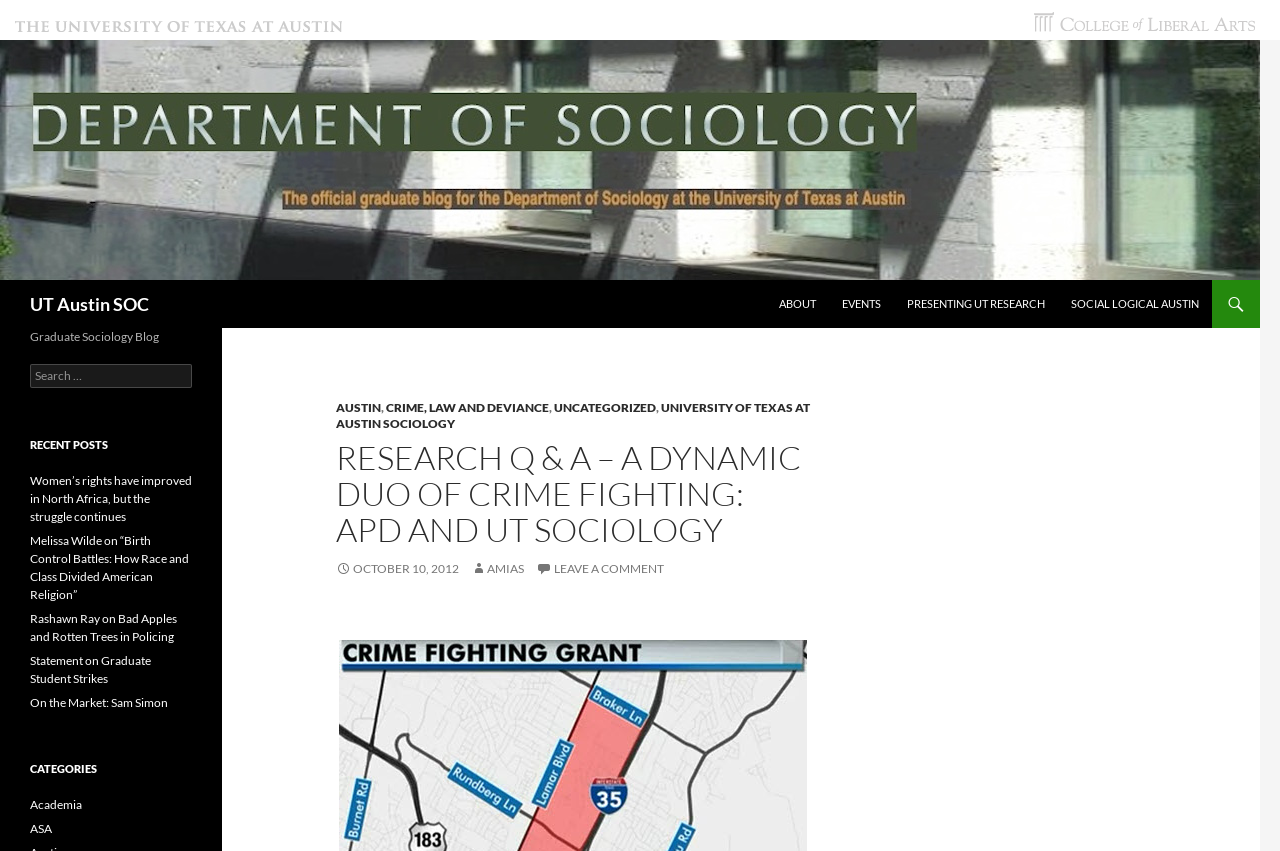Please find the bounding box coordinates in the format (top-left x, top-left y, bottom-right x, bottom-right y) for the given element description. Ensure the coordinates are floating point numbers between 0 and 1. Description: About

[0.599, 0.329, 0.647, 0.385]